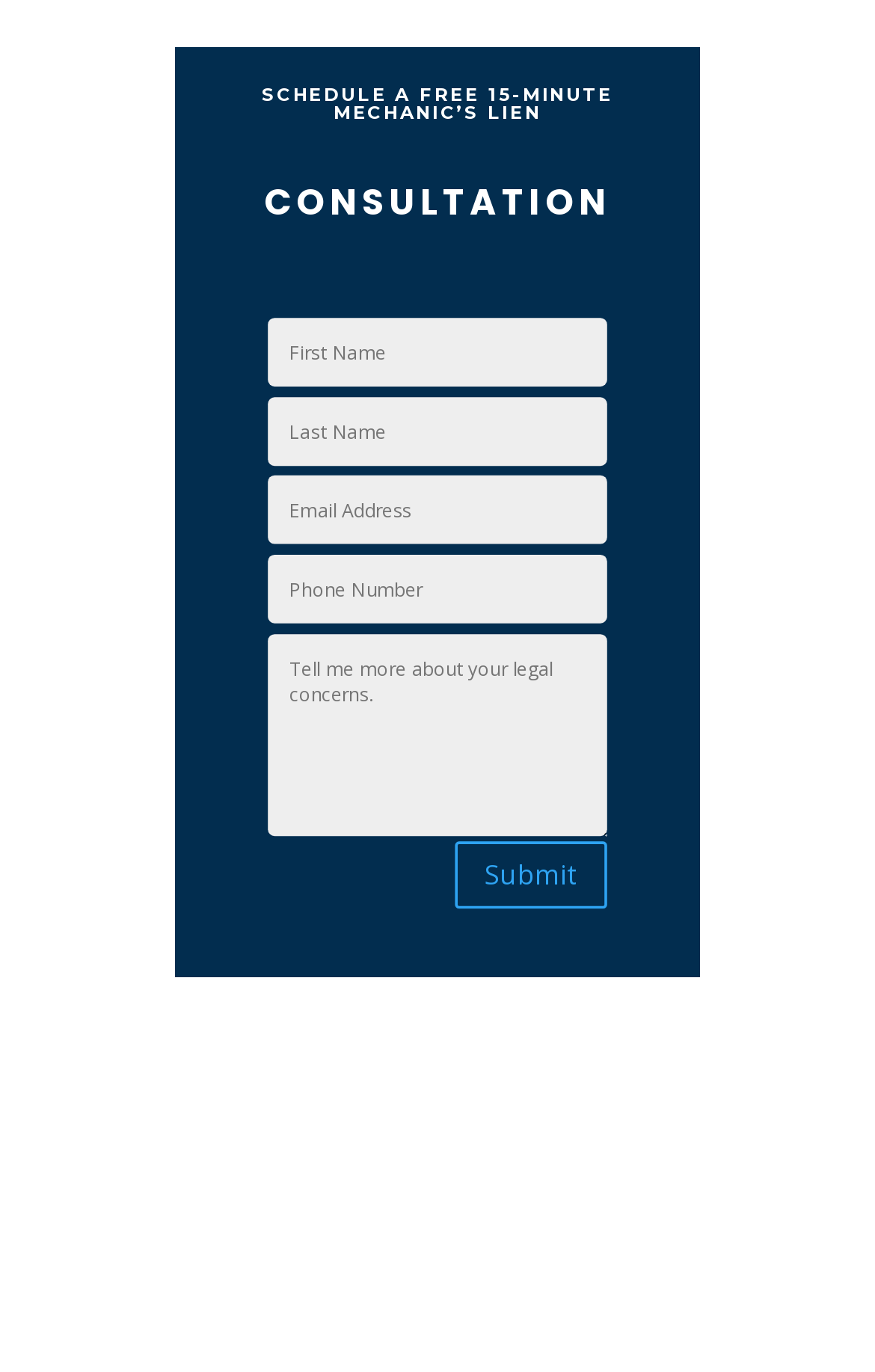Using the webpage screenshot, find the UI element described by La La Land Records. Provide the bounding box coordinates in the format (top-left x, top-left y, bottom-right x, bottom-right y), ensuring all values are floating point numbers between 0 and 1.

None